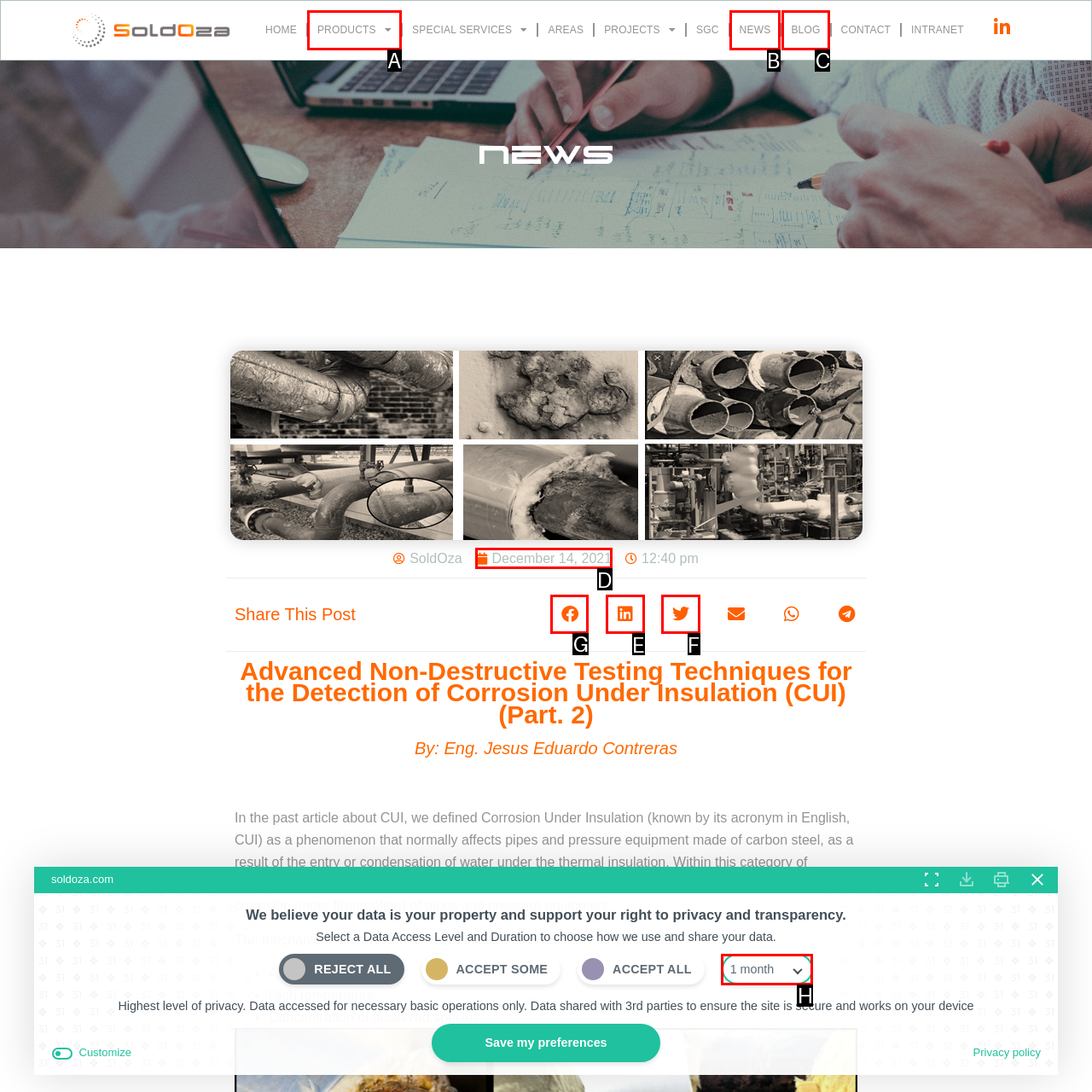Select the HTML element that should be clicked to accomplish the task: Share this post on facebook Reply with the corresponding letter of the option.

G